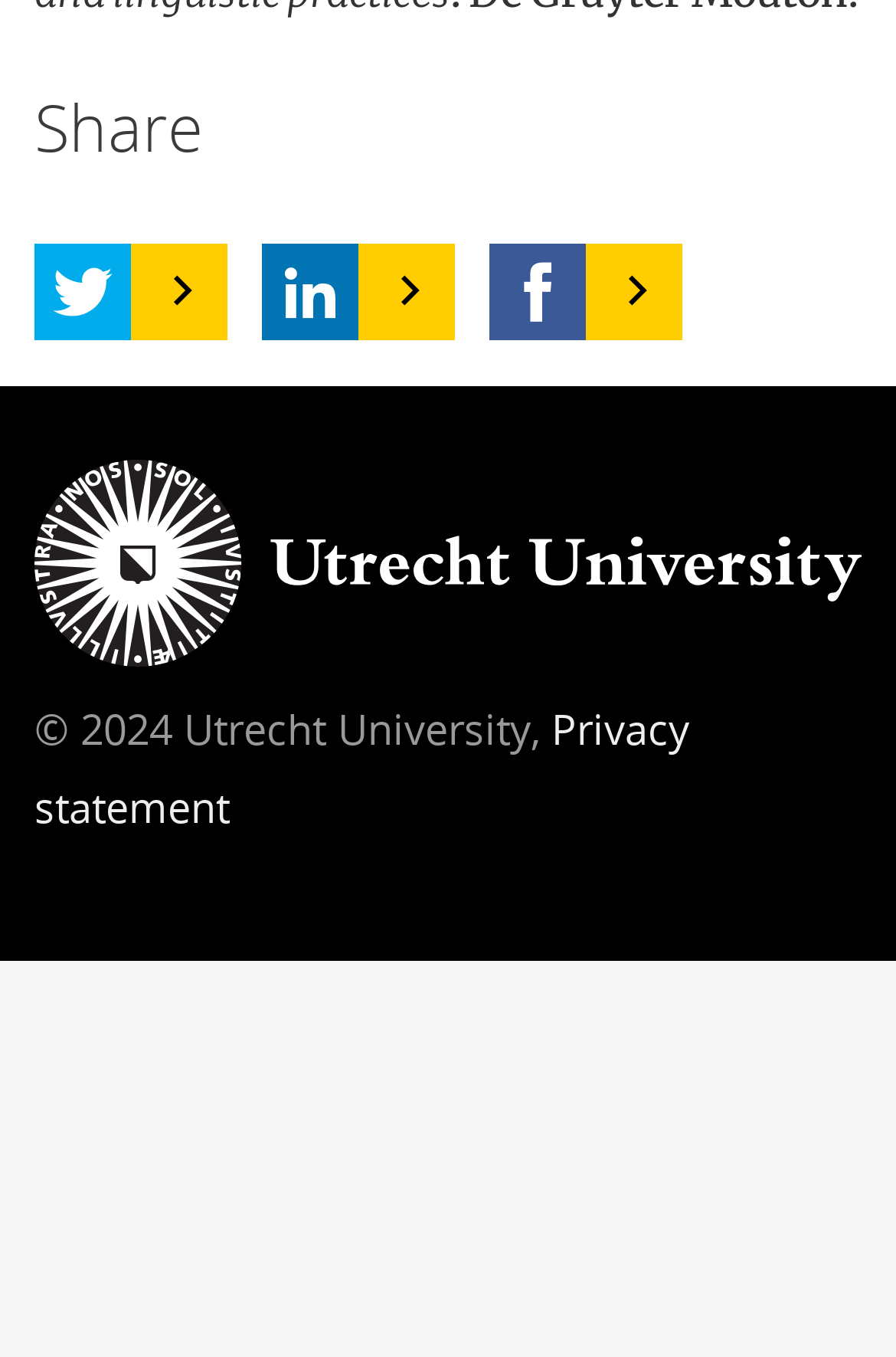Analyze the image and answer the question with as much detail as possible: 
How many social media links are present?

There are three social media links present, which can be identified by the OCR text ' ', ' ', and ' '. These links are likely to be Facebook, Twitter, and LinkedIn, respectively, based on their common icons.